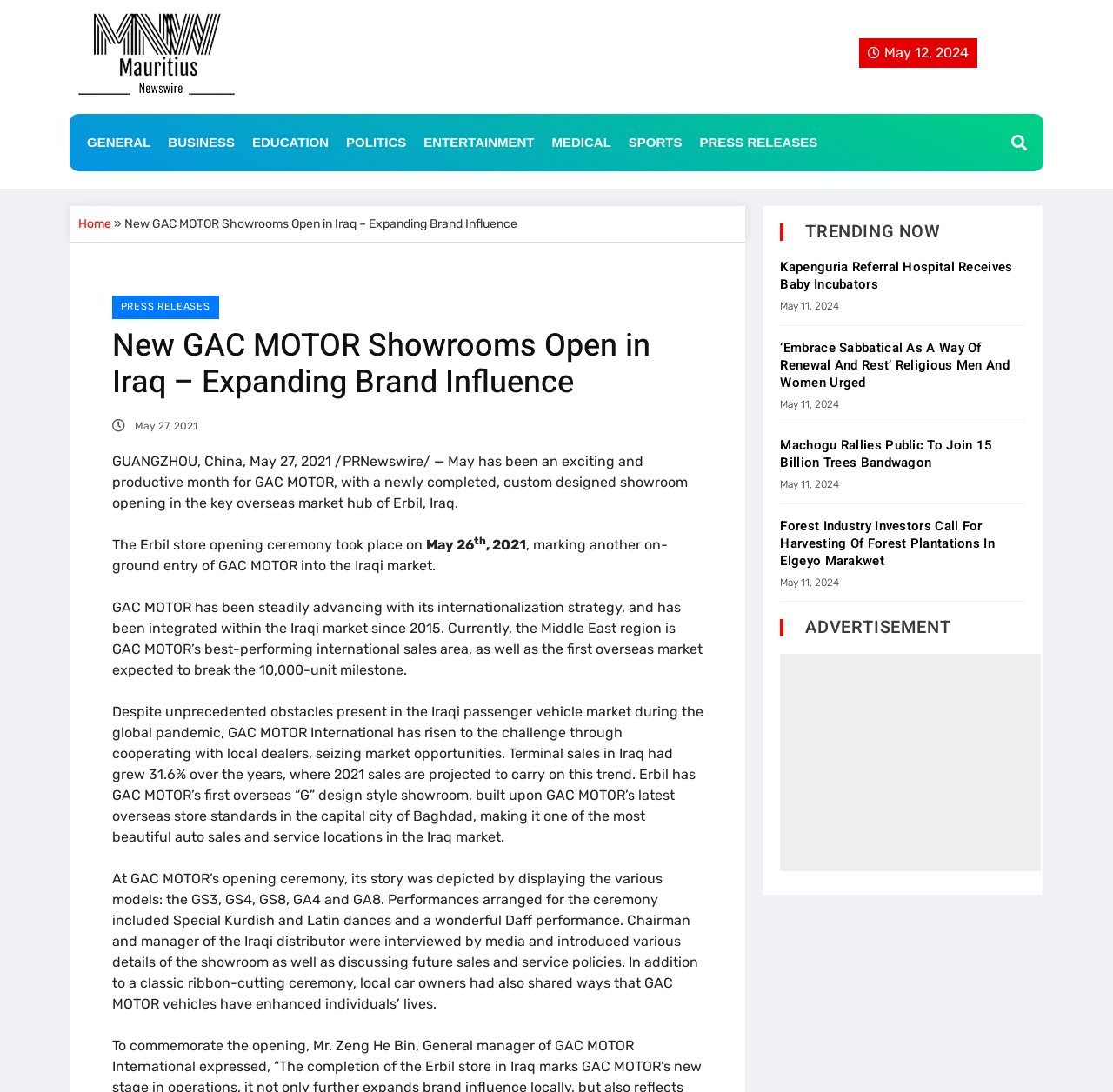Find and provide the bounding box coordinates for the UI element described here: "May 27, 2021". The coordinates should be given as four float numbers between 0 and 1: [left, top, right, bottom].

[0.101, 0.383, 0.177, 0.397]